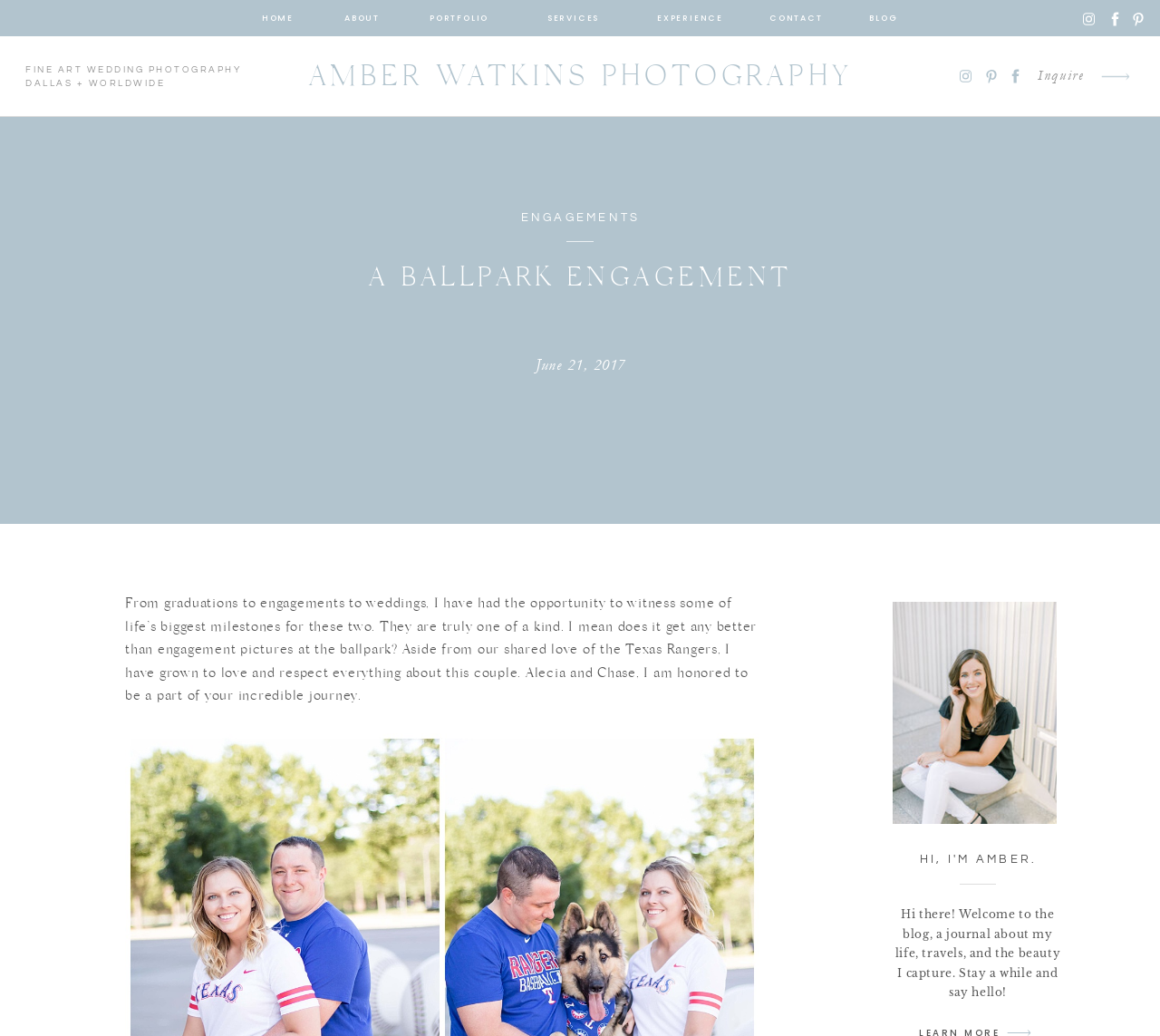Determine the bounding box coordinates of the target area to click to execute the following instruction: "Click the 'Home' link."

None